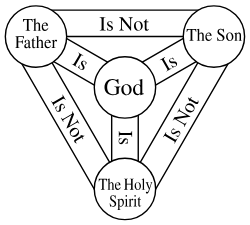How many persons are in the Triune God?
Based on the screenshot, respond with a single word or phrase.

Three